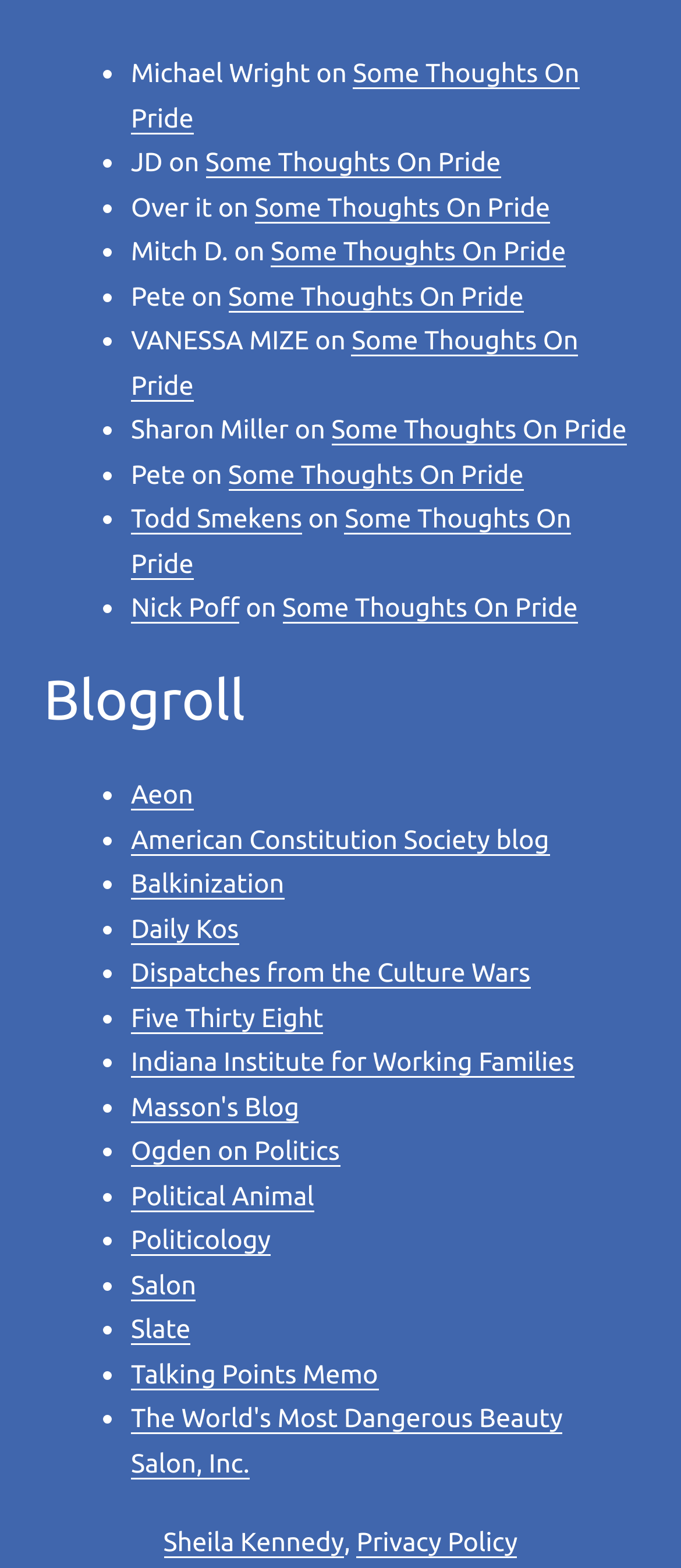Given the webpage screenshot and the description, determine the bounding box coordinates (top-left x, top-left y, bottom-right x, bottom-right y) that define the location of the UI element matching this description: Salon

[0.192, 0.81, 0.288, 0.83]